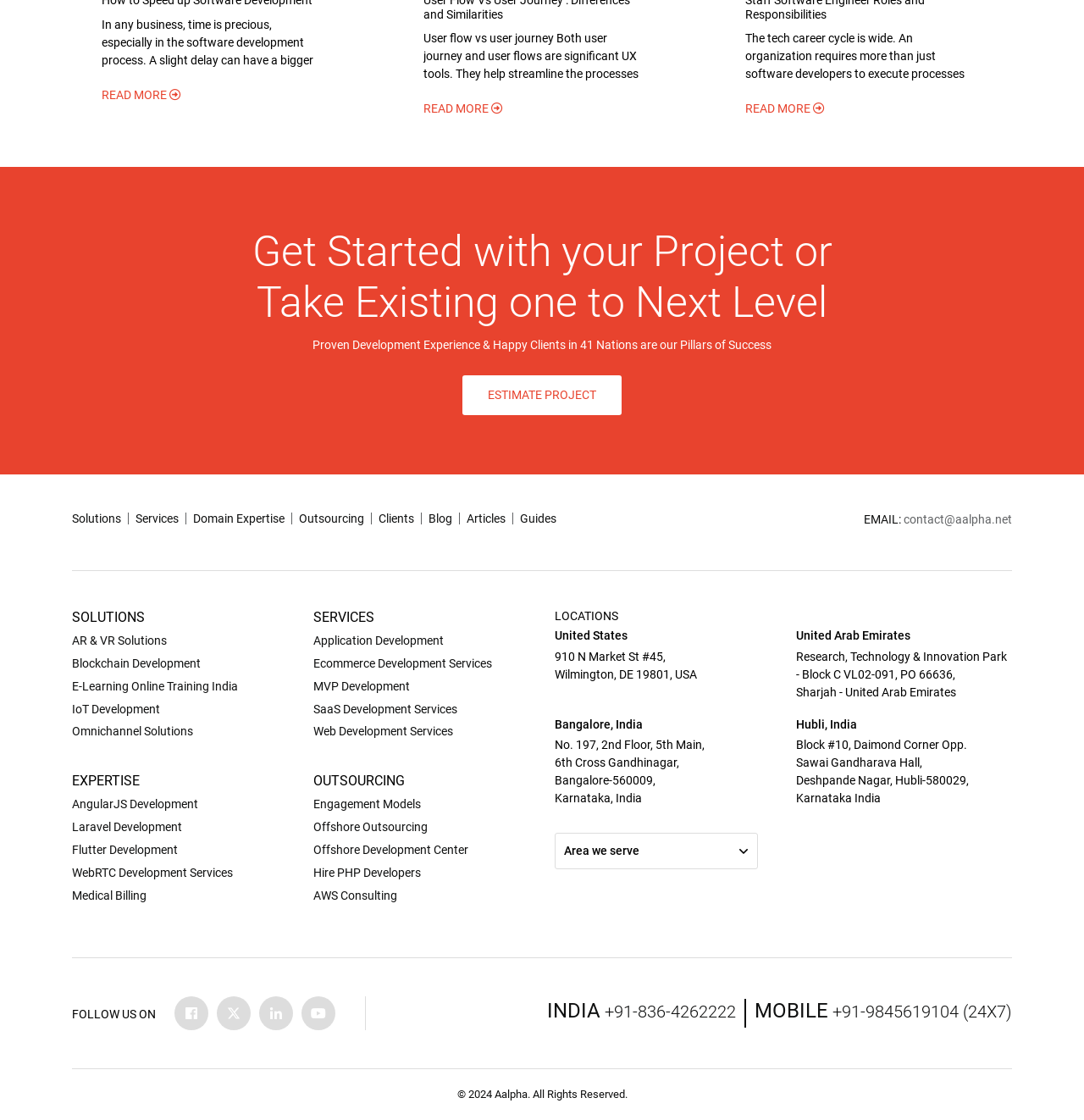Calculate the bounding box coordinates for the UI element based on the following description: "AR & VR Solutions". Ensure the coordinates are four float numbers between 0 and 1, i.e., [left, top, right, bottom].

[0.066, 0.566, 0.154, 0.579]